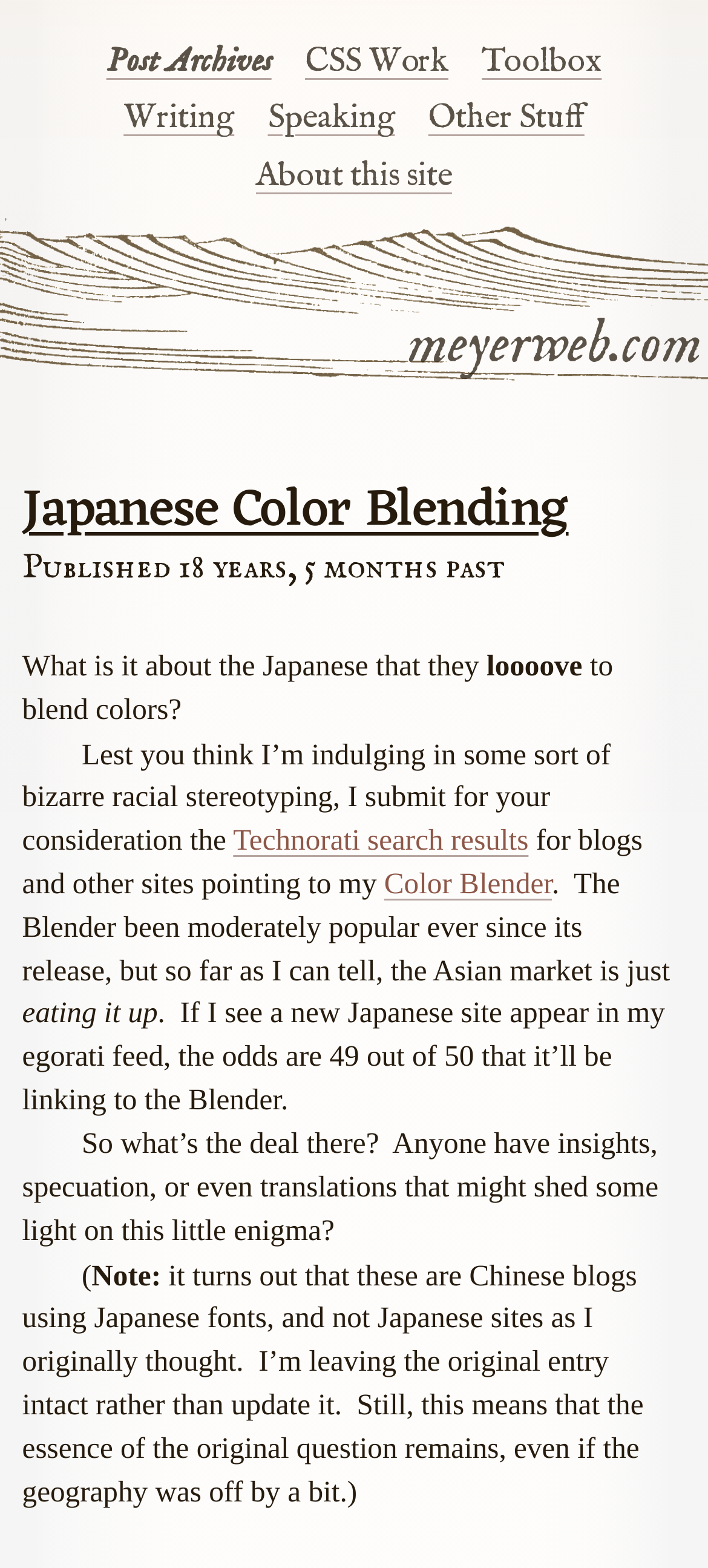Can you determine the bounding box coordinates of the area that needs to be clicked to fulfill the following instruction: "Check Technorati search results"?

[0.329, 0.525, 0.746, 0.547]